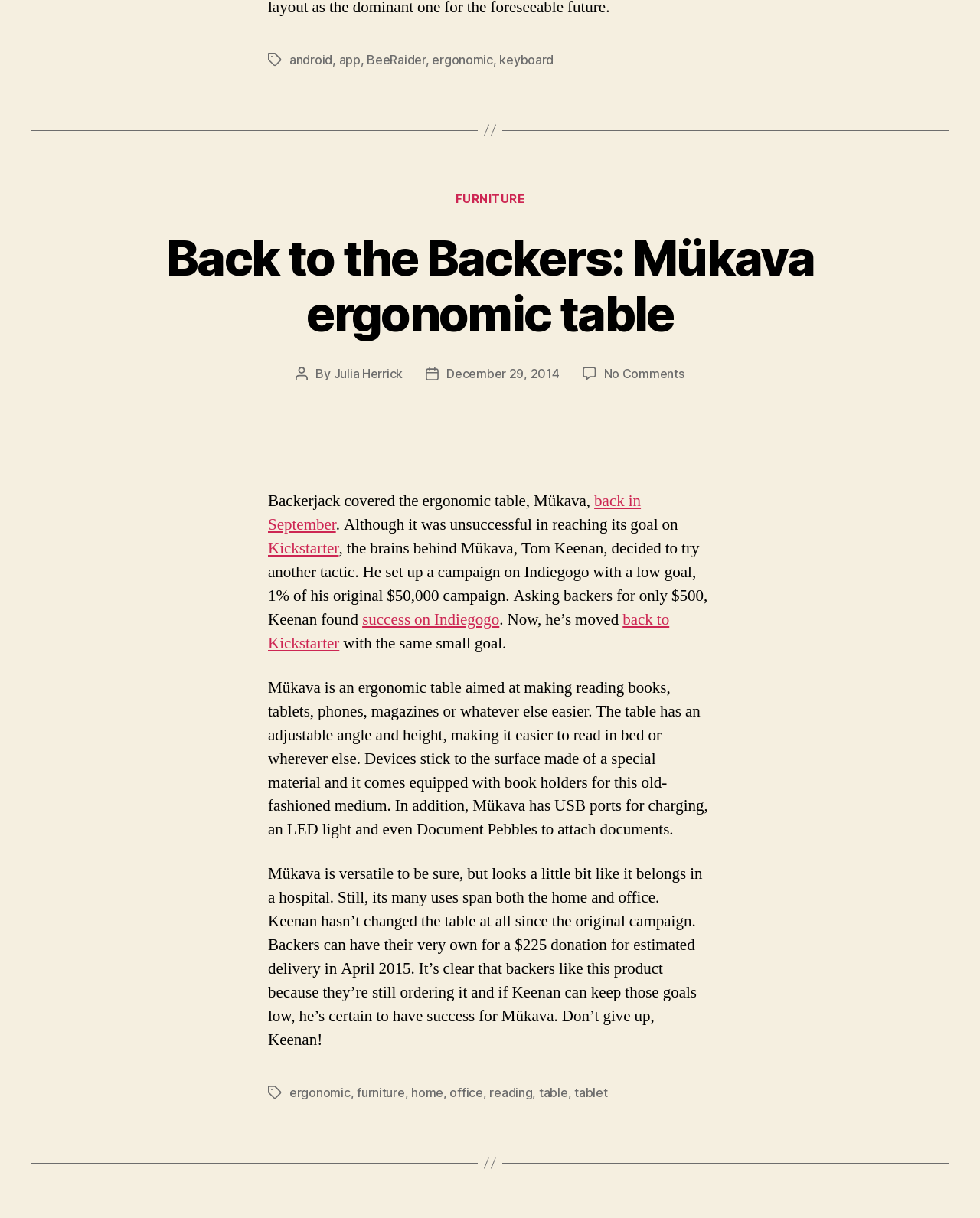Please mark the clickable region by giving the bounding box coordinates needed to complete this instruction: "Read the article 'Back to the Backers: Mükava ergonomic table'".

[0.109, 0.189, 0.891, 0.281]